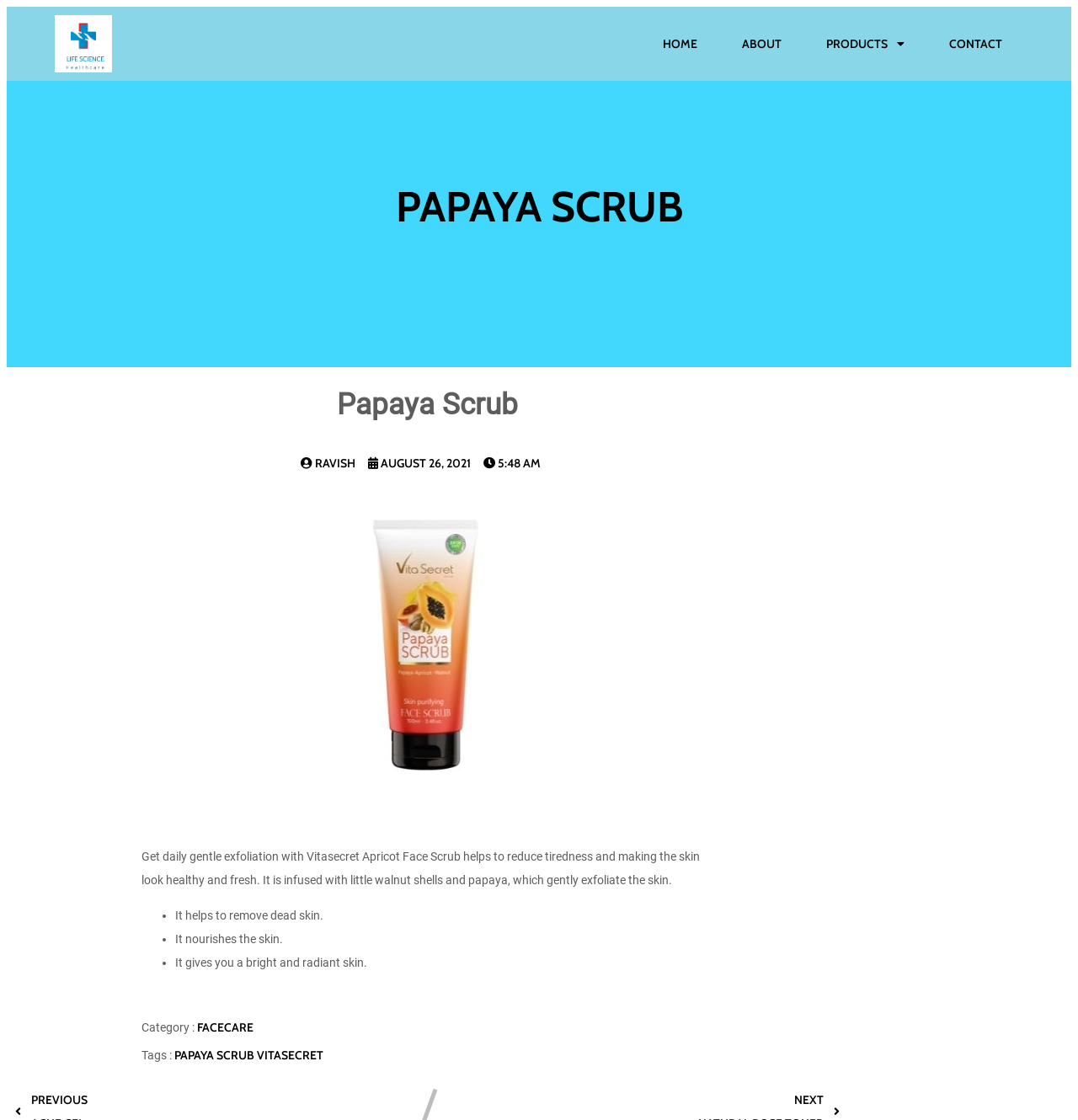Please identify the bounding box coordinates of where to click in order to follow the instruction: "Read the 'FACECARE' category".

[0.183, 0.91, 0.235, 0.924]